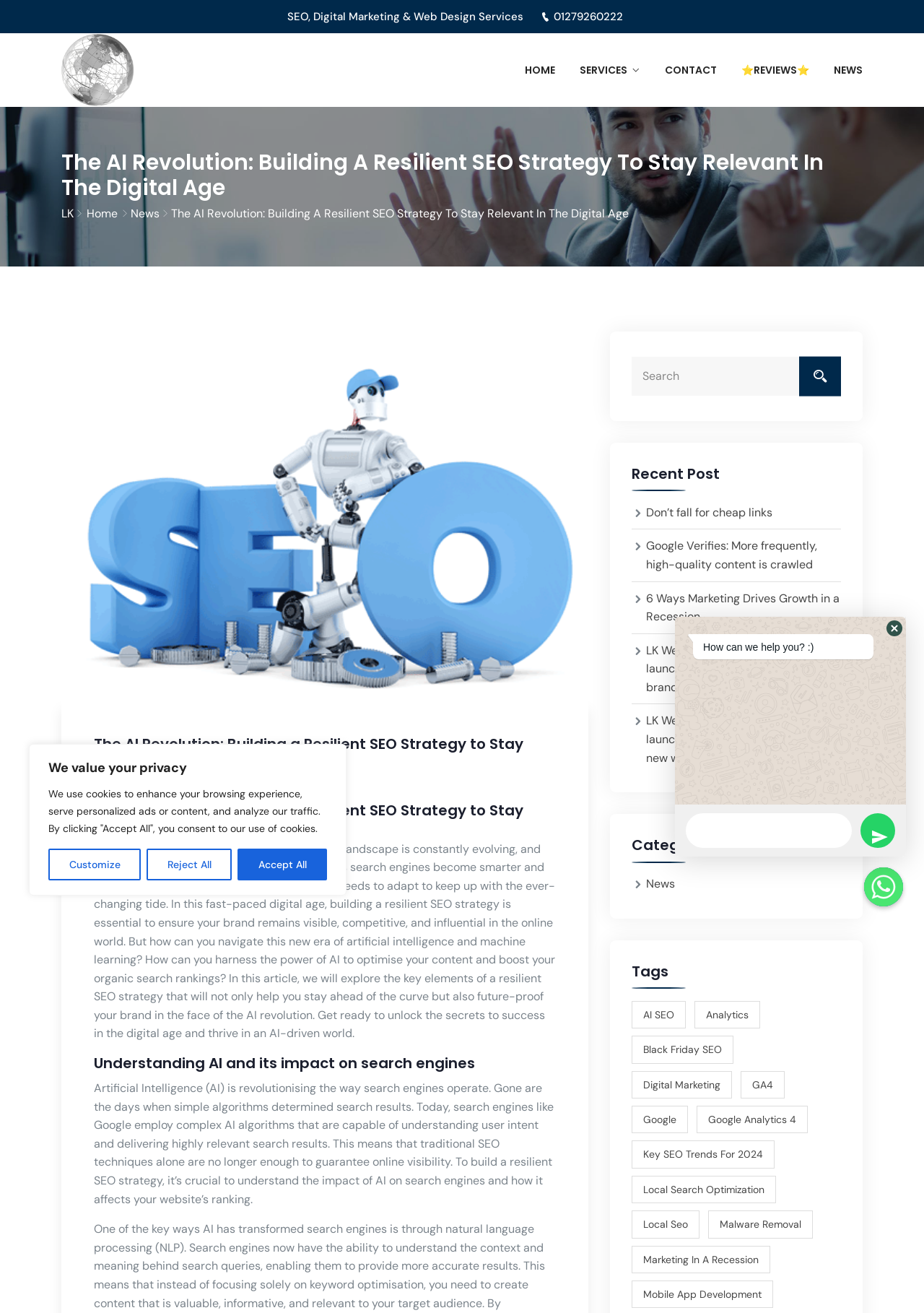Please determine the bounding box coordinates of the element's region to click for the following instruction: "Read the 'LK SEO & Marketing Specialist' article".

[0.066, 0.026, 0.266, 0.081]